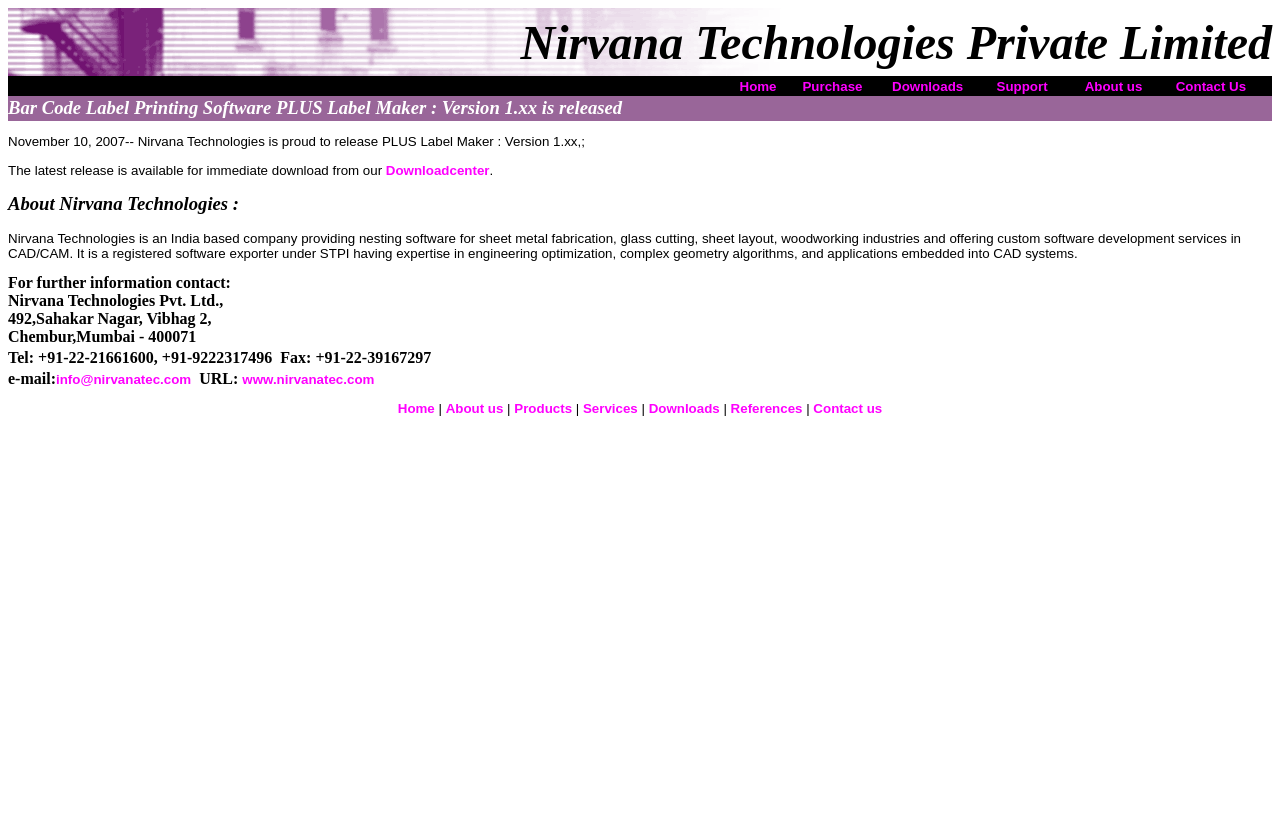How can one contact Nirvana Technologies?
Using the visual information, reply with a single word or short phrase.

Phone, fax, email, or website